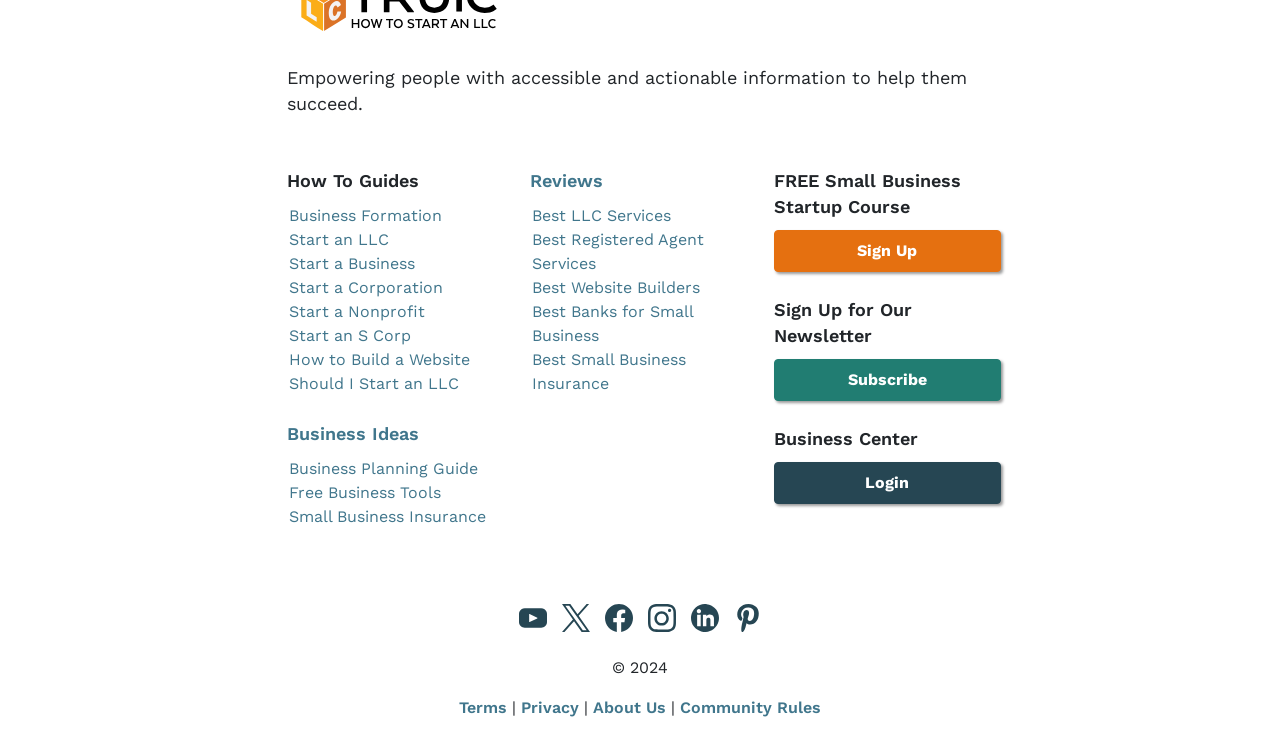Pinpoint the bounding box coordinates of the clickable area necessary to execute the following instruction: "Sign Up for the FREE Small Business Startup Course". The coordinates should be given as four float numbers between 0 and 1, namely [left, top, right, bottom].

[0.604, 0.309, 0.782, 0.366]